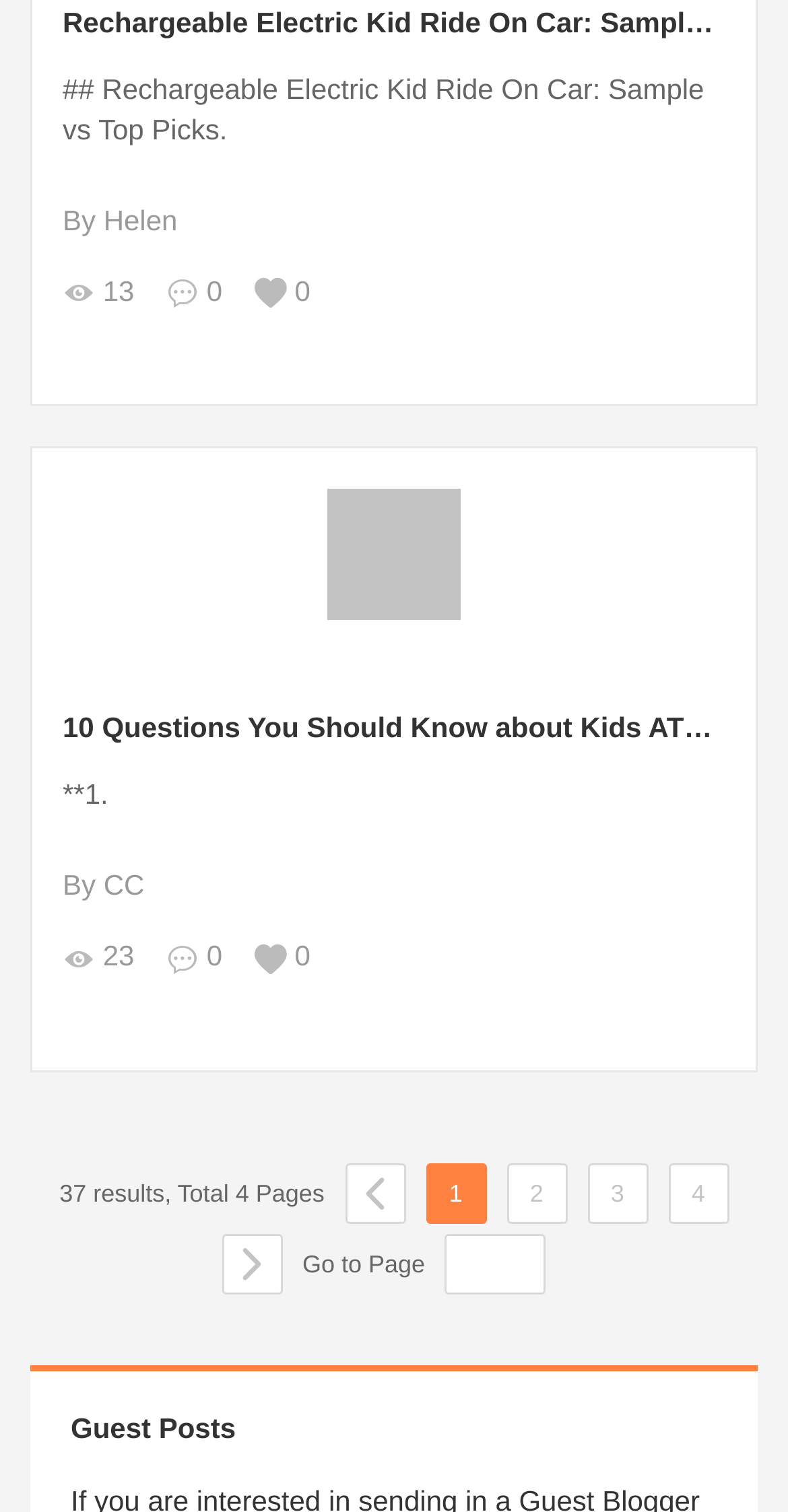Please determine the bounding box coordinates of the element's region to click in order to carry out the following instruction: "Enter page number". The coordinates should be four float numbers between 0 and 1, i.e., [left, top, right, bottom].

[0.565, 0.816, 0.693, 0.856]